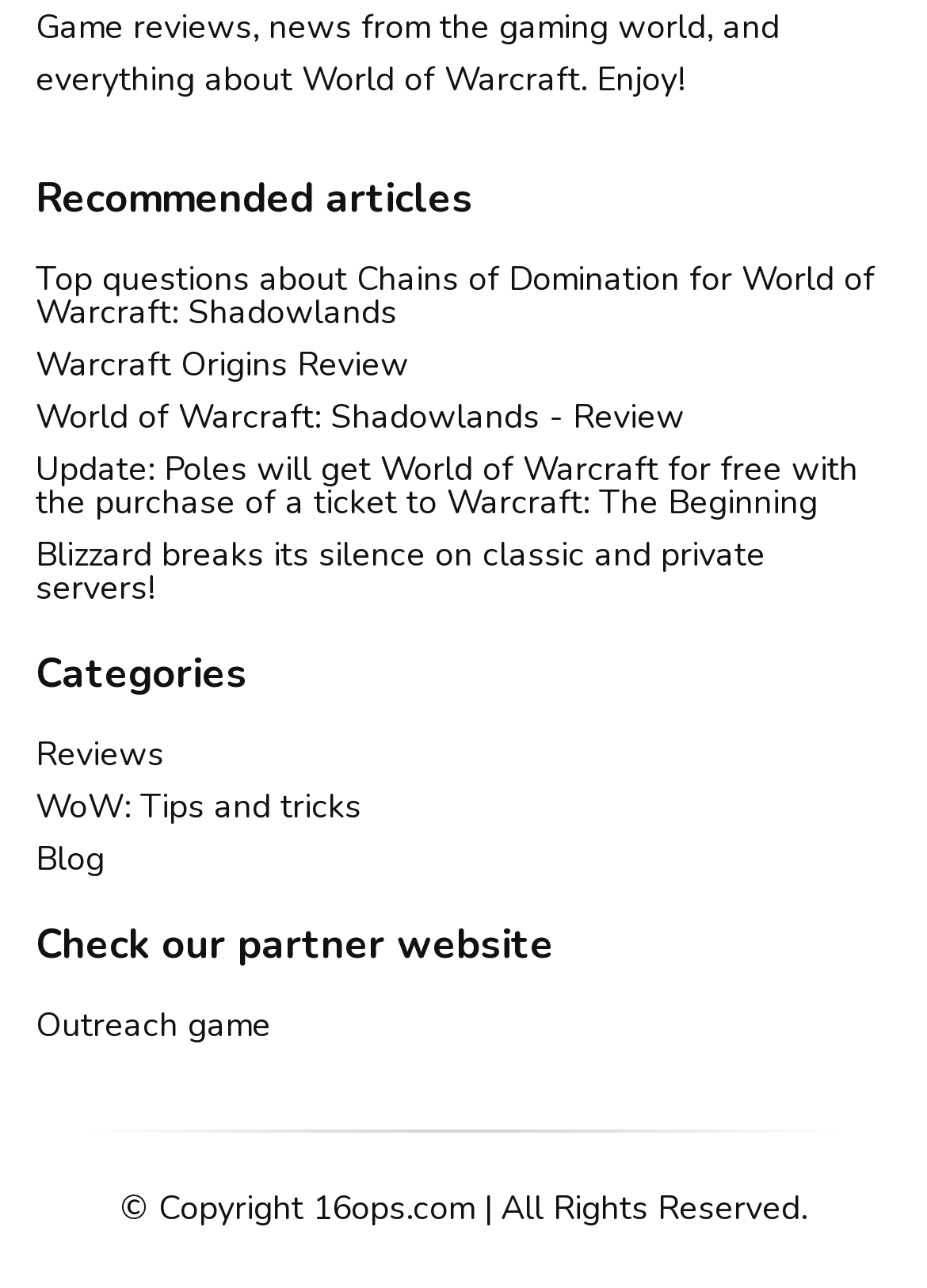Identify and provide the bounding box coordinates of the UI element described: "Blog". The coordinates should be formatted as [left, top, right, bottom], with each number being a float between 0 and 1.

[0.038, 0.648, 0.962, 0.689]